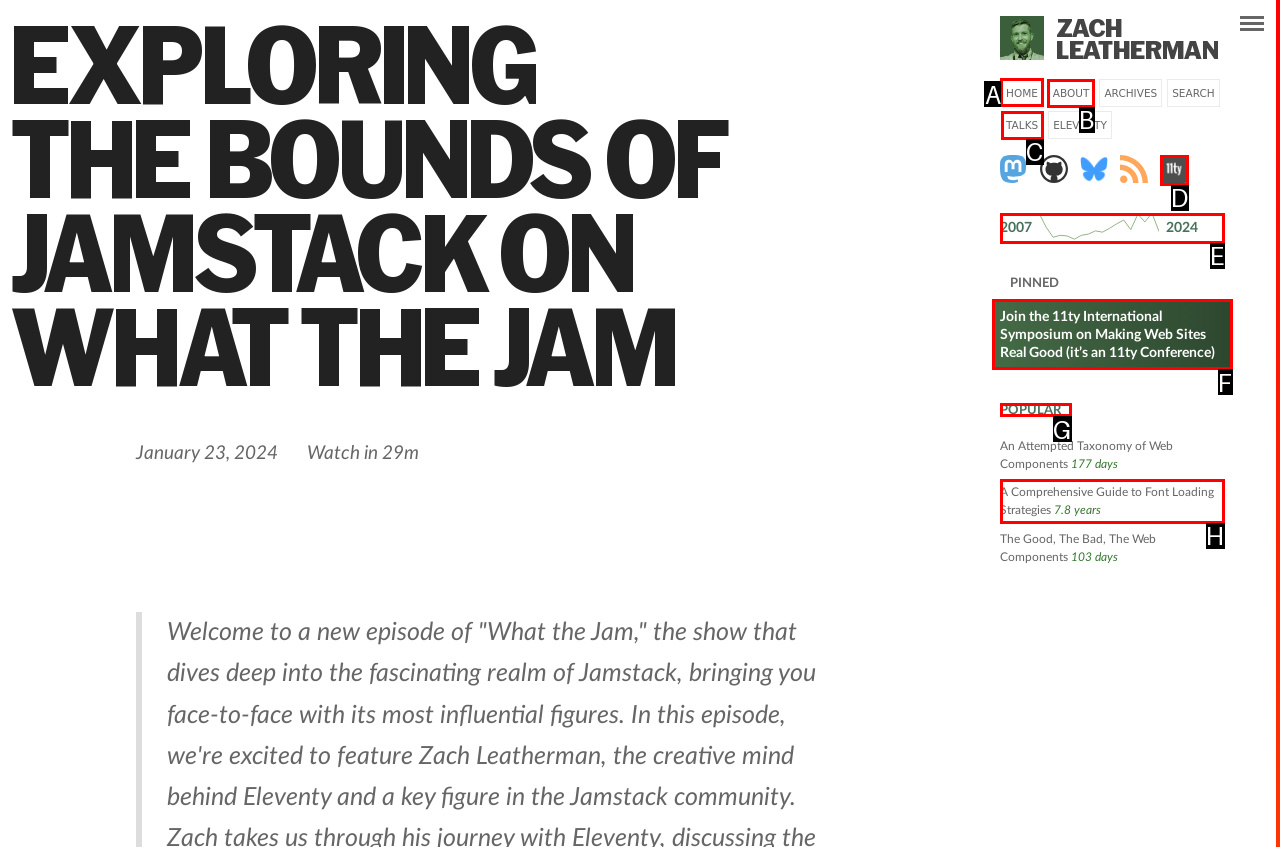Identify the HTML element to click to fulfill this task: go to home page
Answer with the letter from the given choices.

A